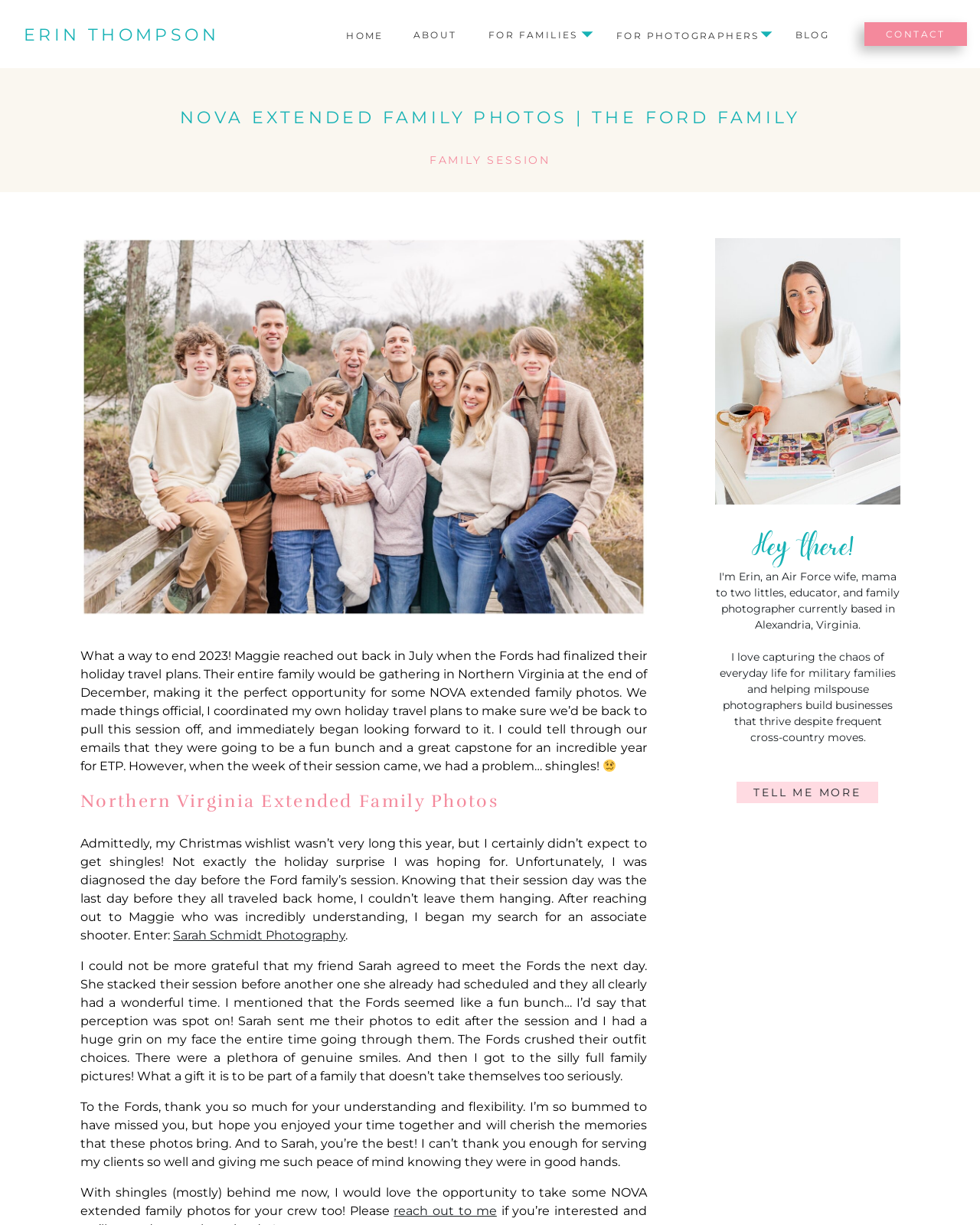From the webpage screenshot, identify the region described by TELL ME MORE. Provide the bounding box coordinates as (top-left x, top-left y, bottom-right x, bottom-right y), with each value being a floating point number between 0 and 1.

[0.752, 0.639, 0.896, 0.657]